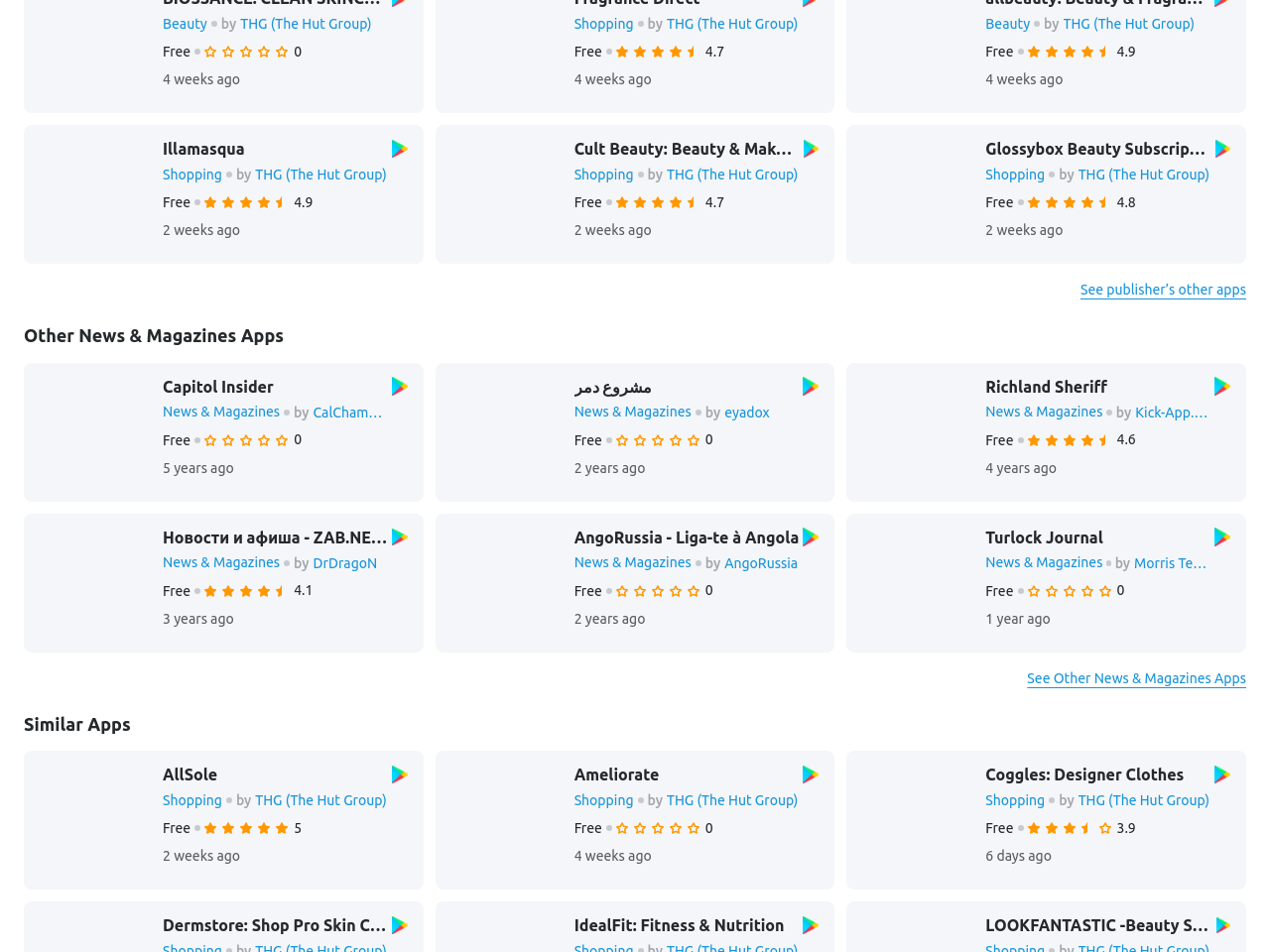How long ago was Cult Beauty: Beauty & Makeup updated?
Refer to the image and answer the question using a single word or phrase.

2 weeks ago